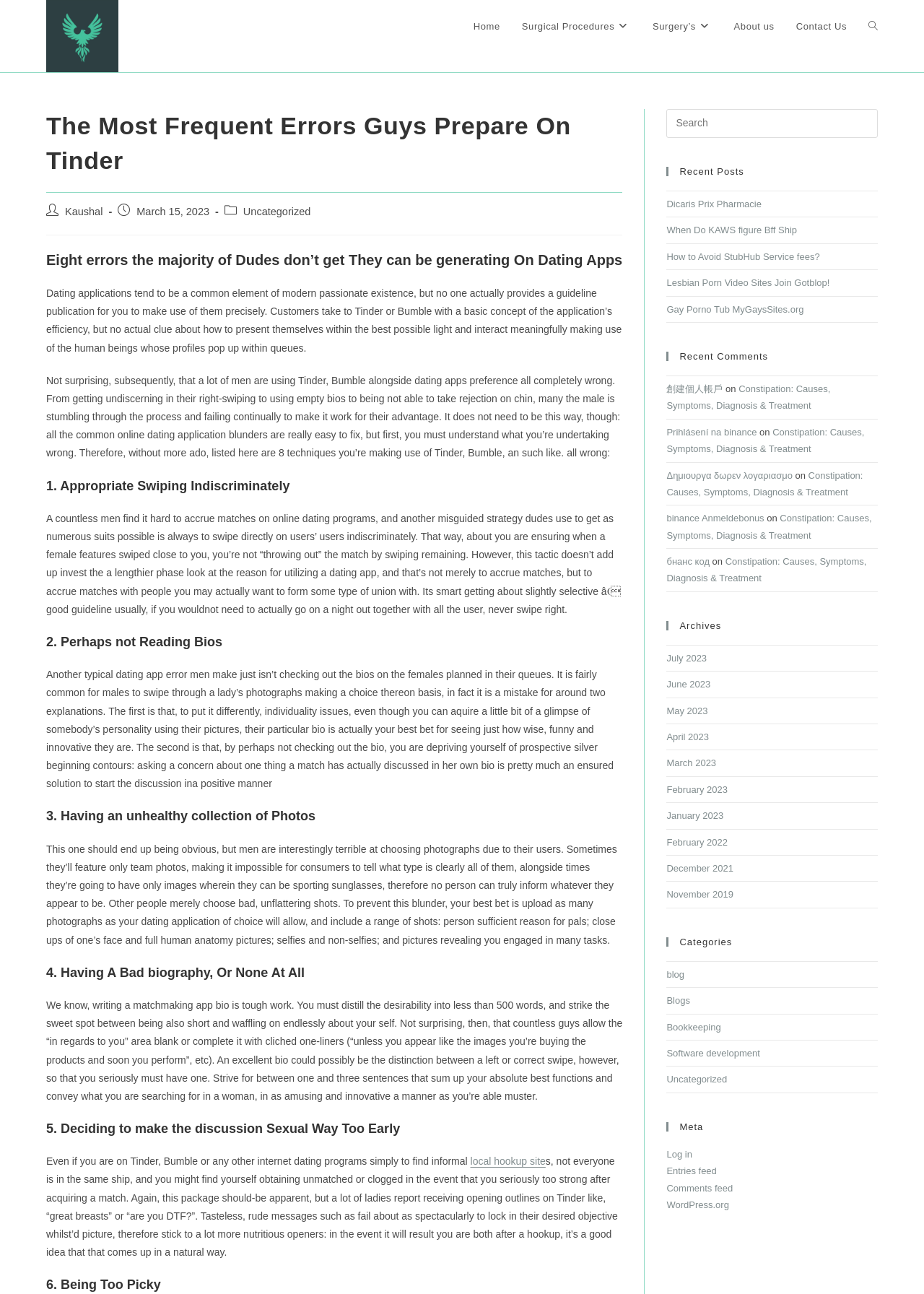Please find the bounding box coordinates of the section that needs to be clicked to achieve this instruction: "View archives".

[0.721, 0.48, 0.95, 0.487]